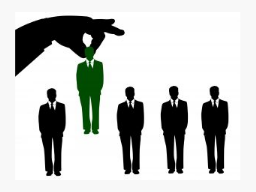What does the hand represent in the illustration?
Please answer the question with a detailed and comprehensive explanation.

The hand is selecting a figure dressed in green from a lineup of four silhouetted figures in black suits, effectively representing the concept of headhunting, emphasizing the process of choosing the right candidate from a pool of applicants.